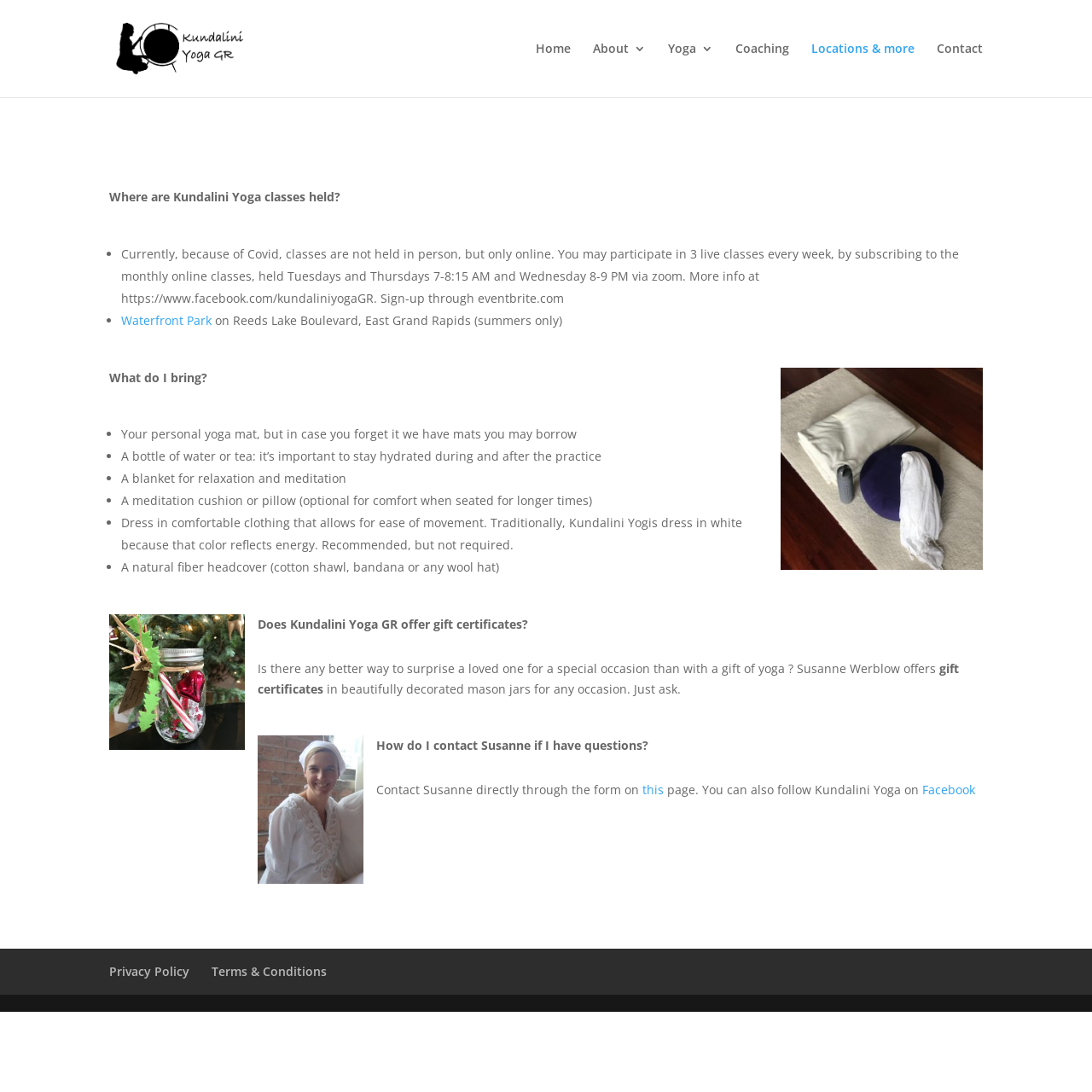What is the recommended dress code for Kundalini Yoga?
Based on the image, provide your answer in one word or phrase.

Comfortable clothing, white preferred